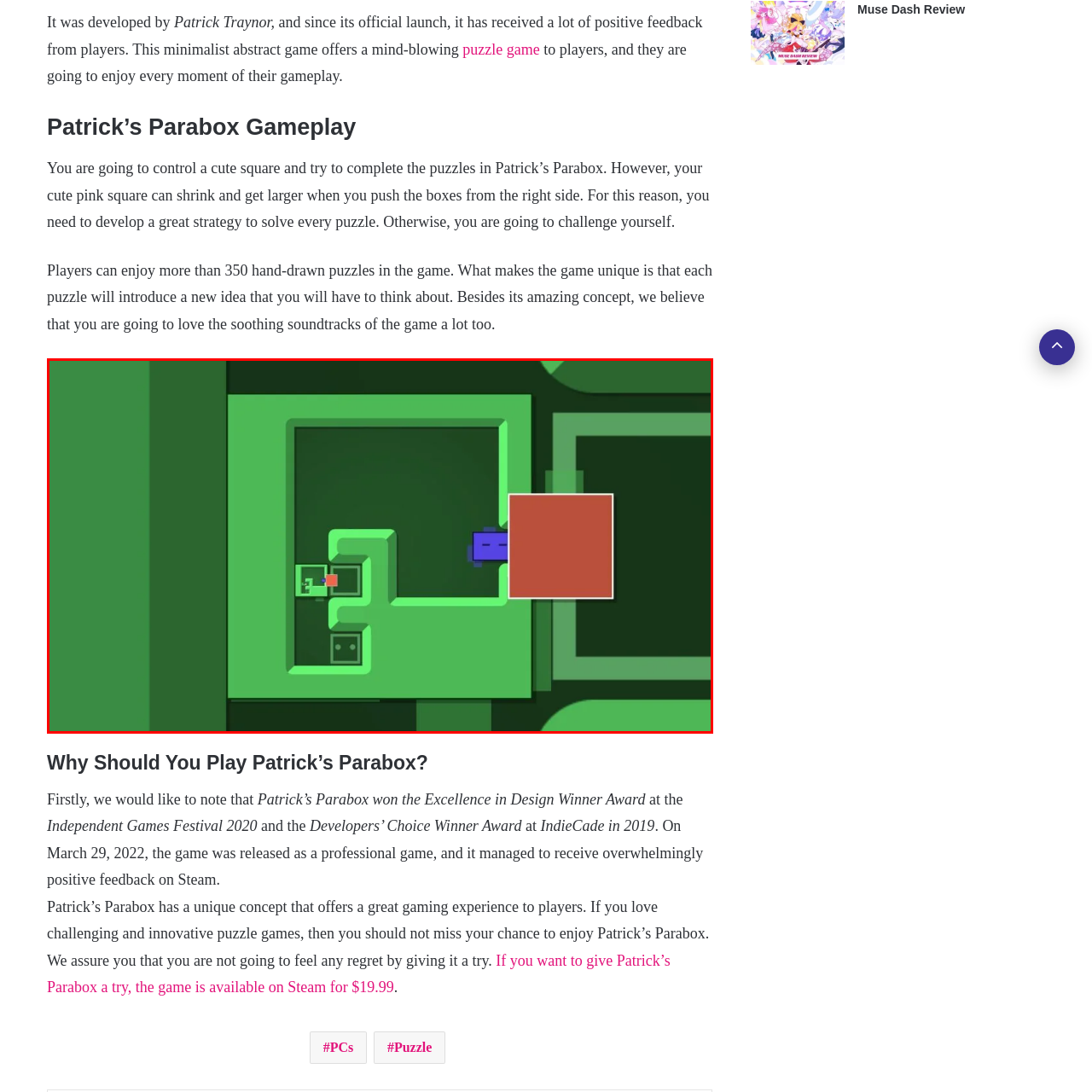How many hand-drawn puzzles are in the game?
Inspect the part of the image highlighted by the red bounding box and give a detailed answer to the question.

According to the caption, the game 'Patrick's Parabox' features over 350 hand-drawn puzzles, each introducing unique concepts to solve.